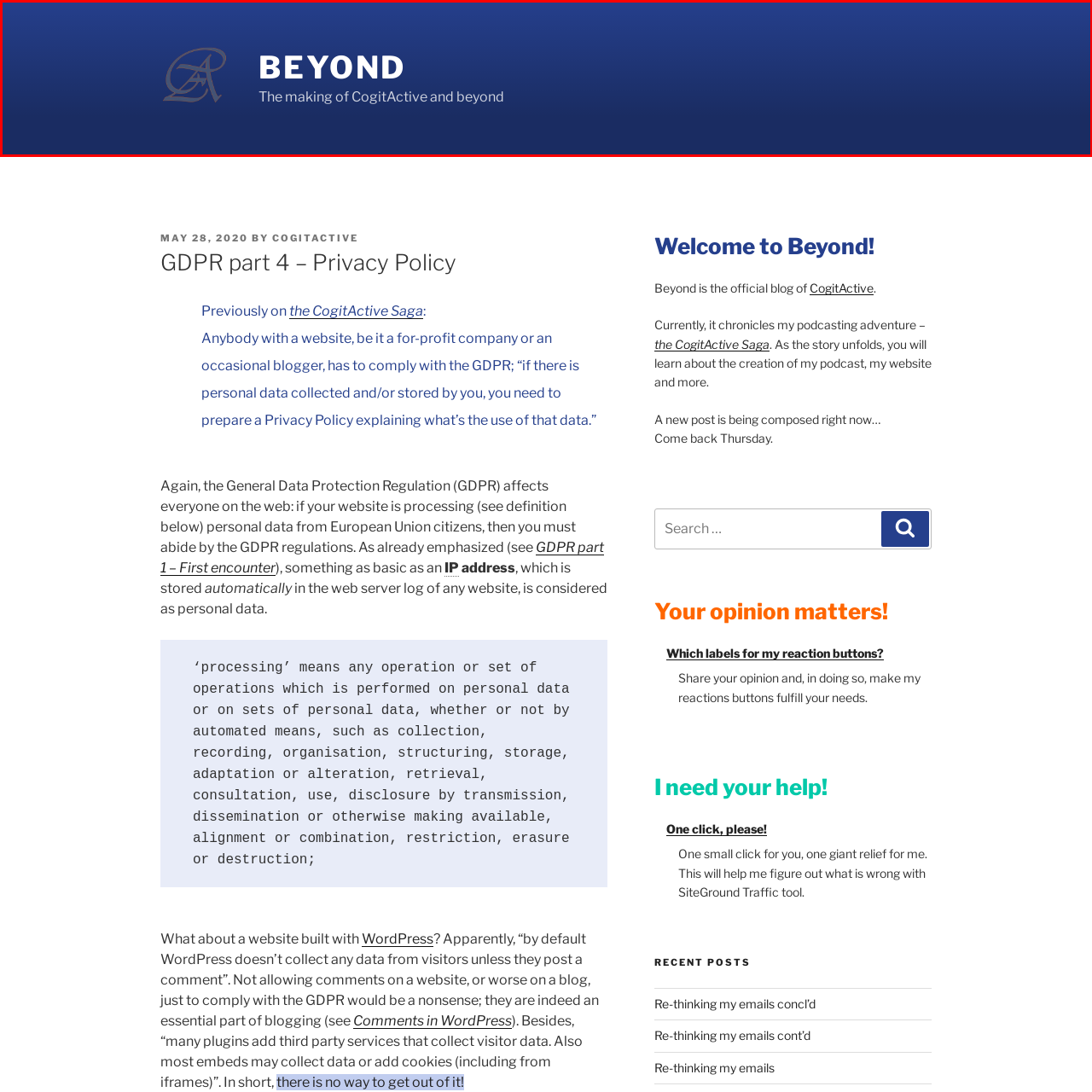Study the image surrounded by the red bounding box and respond as thoroughly as possible to the following question, using the image for reference: What is the focus of the blog 'BEYOND'?

The question asks about the focus of the blog 'BEYOND'. The caption states that the word 'BEYOND' is styled in bold, white lettering, symbolizing the blog's focus on exploring new frontiers. Therefore, the answer is exploring new frontiers.